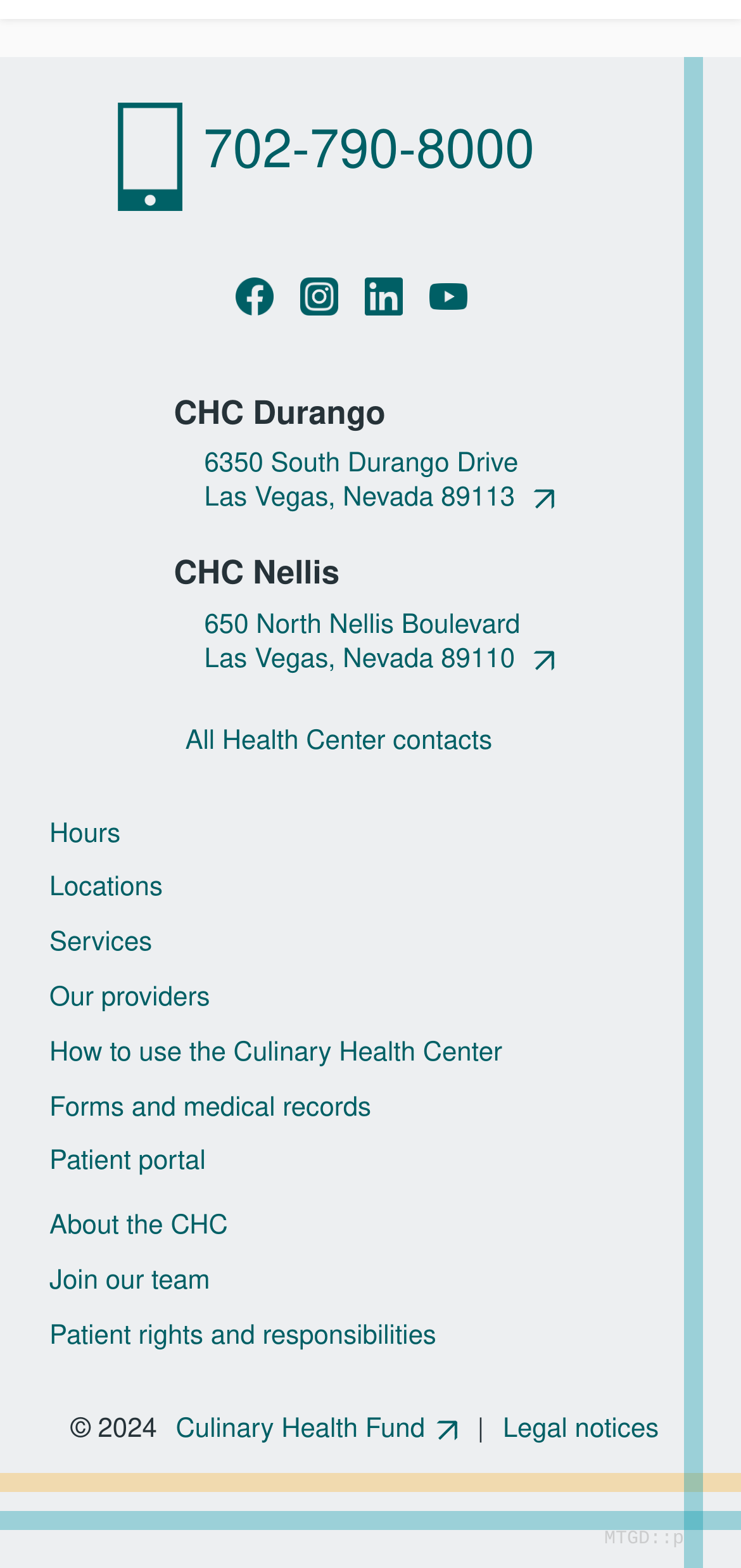What is the copyright year mentioned?
Please look at the screenshot and answer in one word or a short phrase.

2024